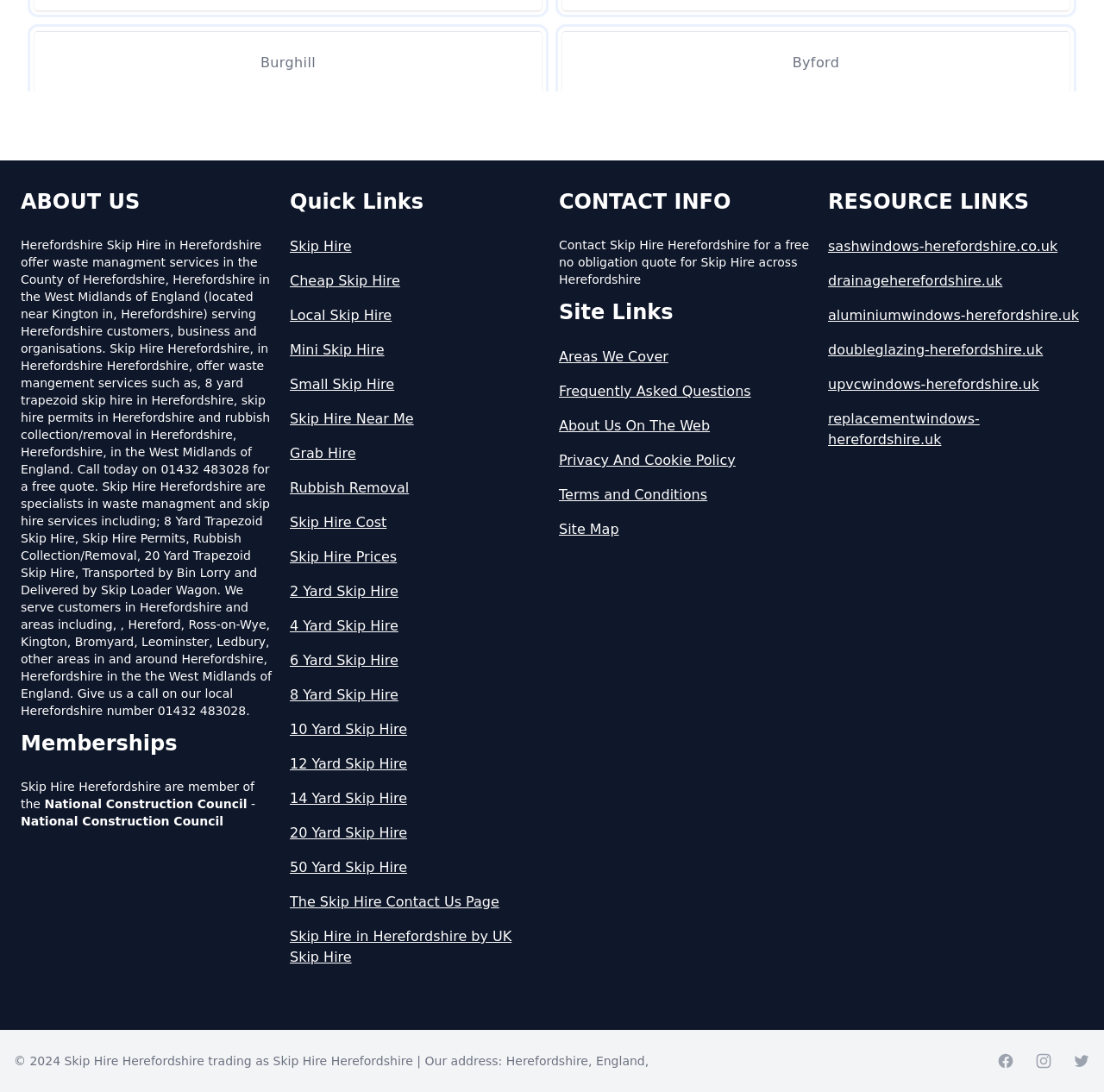Using the element description: "Skip Hire Cost", determine the bounding box coordinates for the specified UI element. The coordinates should be four float numbers between 0 and 1, [left, top, right, bottom].

[0.262, 0.469, 0.494, 0.488]